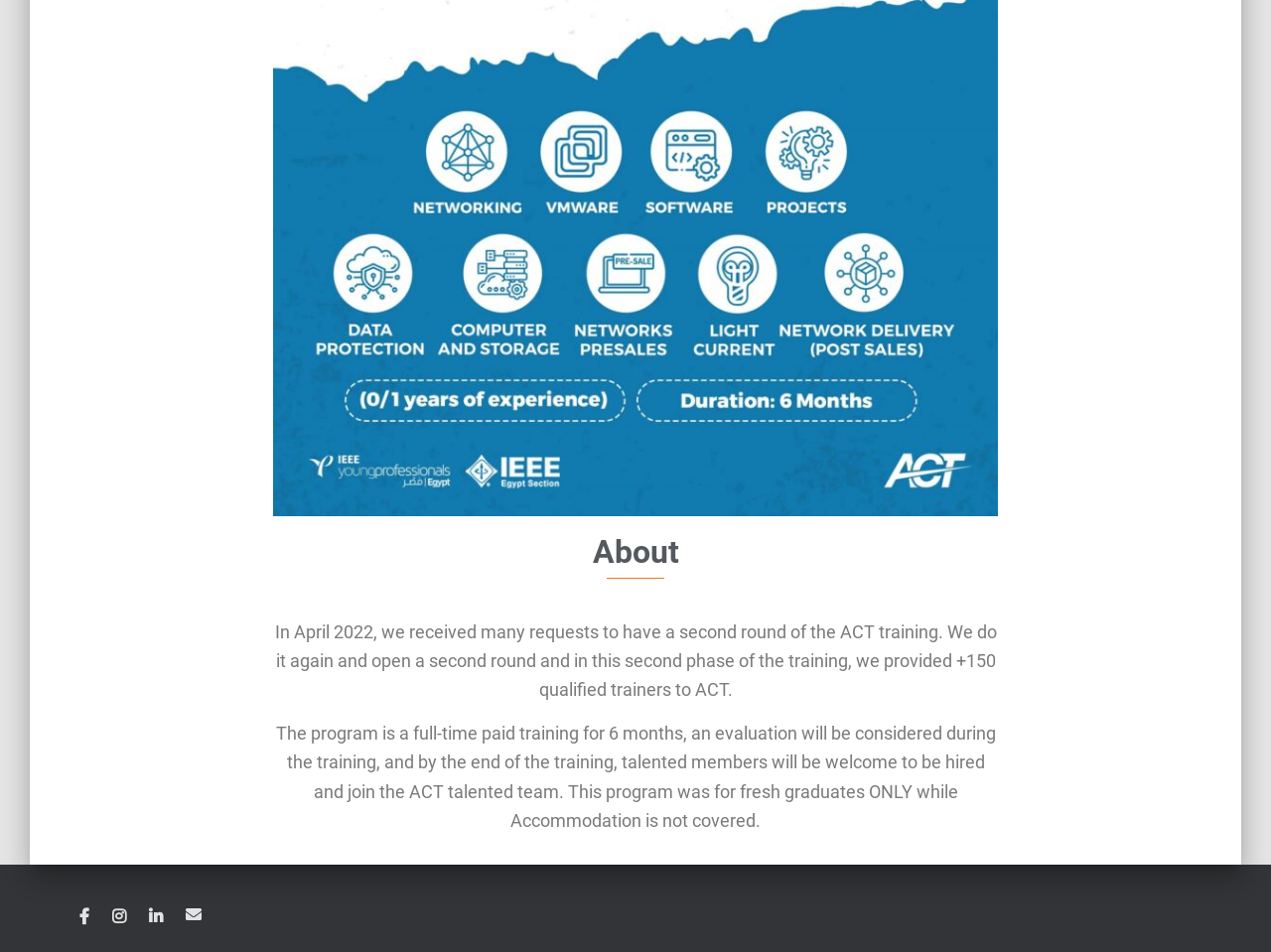Find and provide the bounding box coordinates for the UI element described here: "parent_node: HOME". The coordinates should be given as four float numbers between 0 and 1: [left, top, right, bottom].

[0.949, 0.6, 0.988, 0.652]